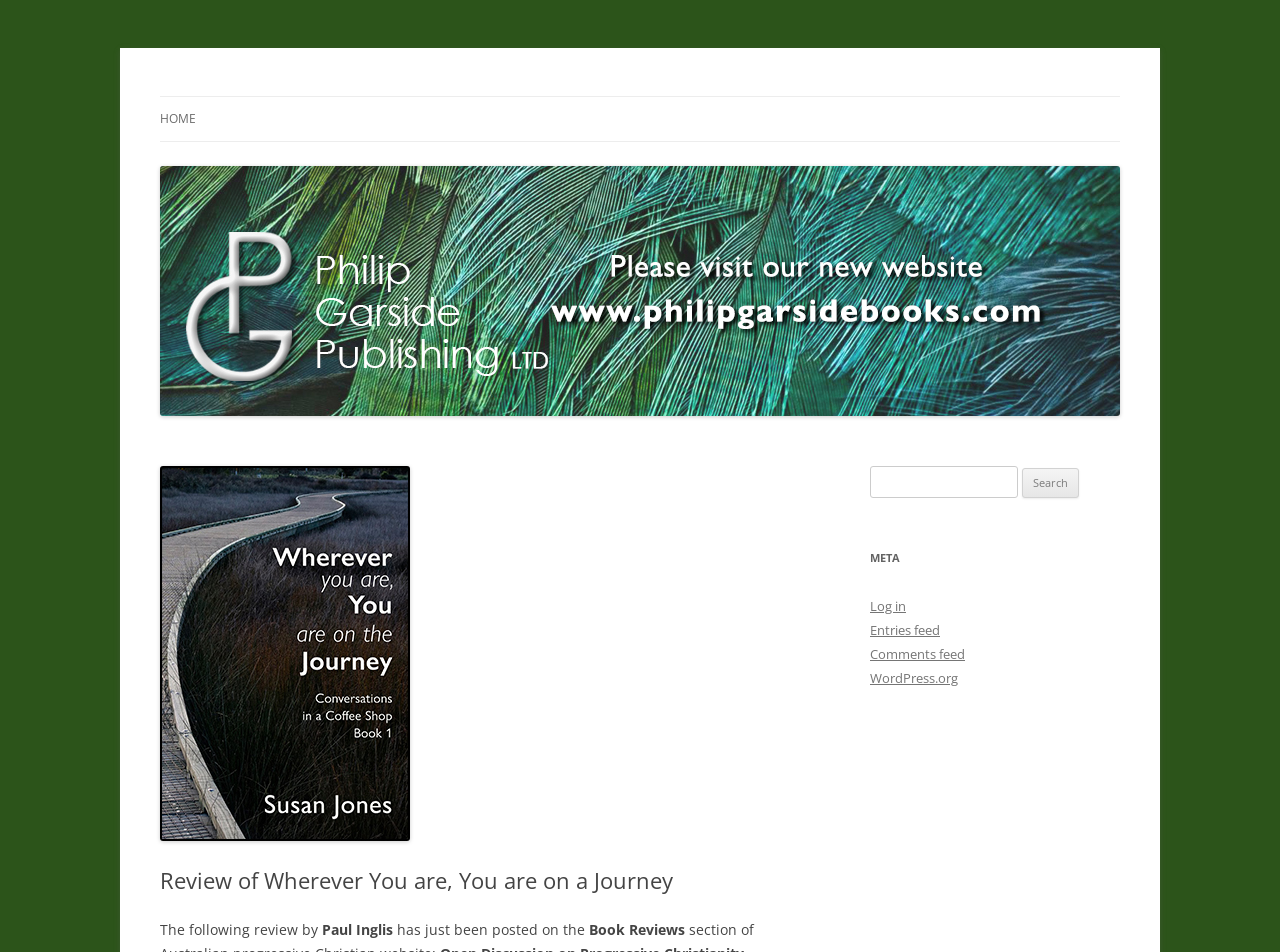Carefully examine the image and provide an in-depth answer to the question: What is the title of the reviewed book?

The title of the reviewed book can be found in the heading element inside the header section, which is a sub-element of the image element. It is also mentioned in the meta description of the webpage.